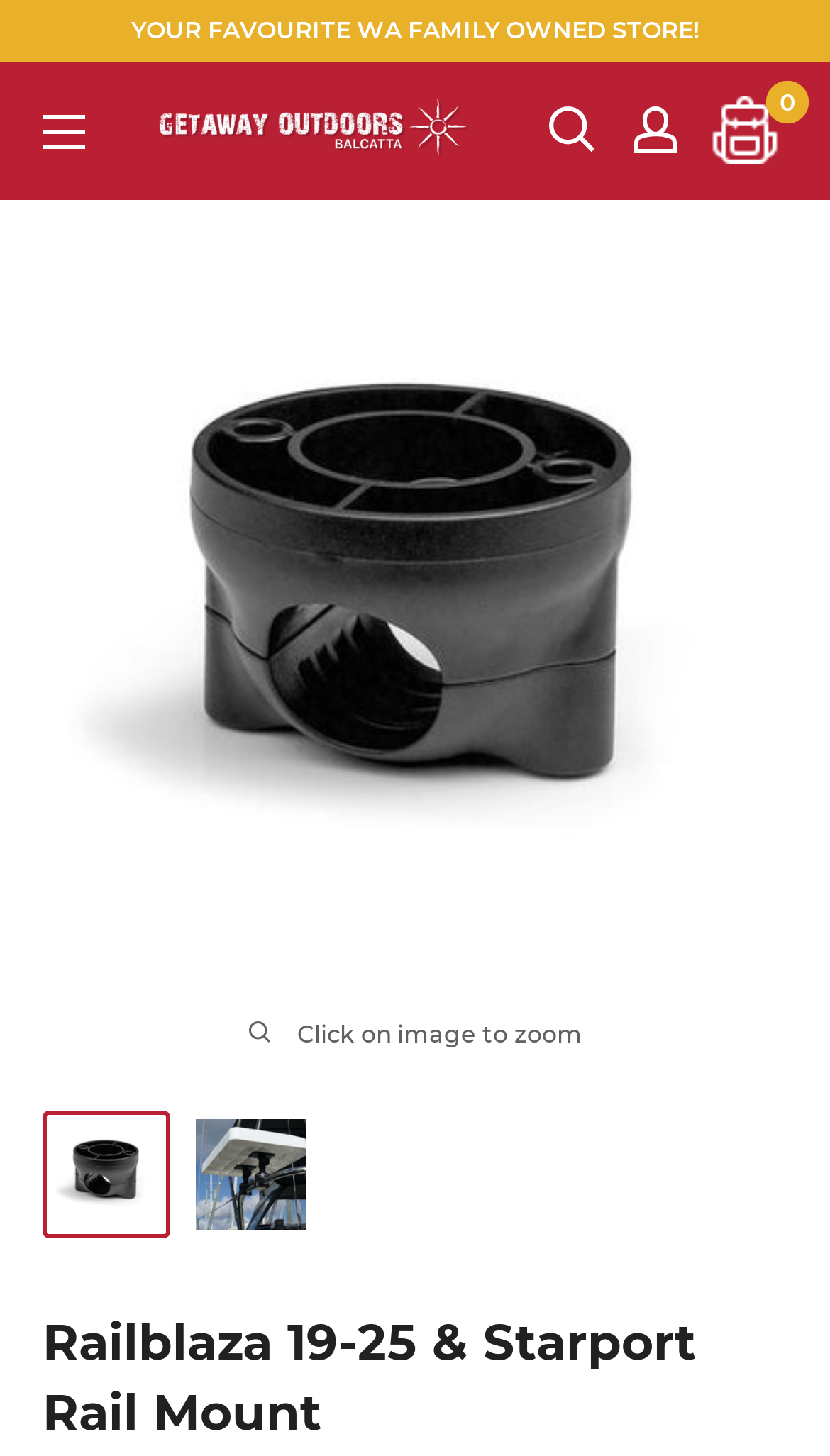Provide the bounding box coordinates for the UI element described in this sentence: "Getaway Outdoors Balcatta". The coordinates should be four float values between 0 and 1, i.e., [left, top, right, bottom].

[0.154, 0.061, 0.59, 0.119]